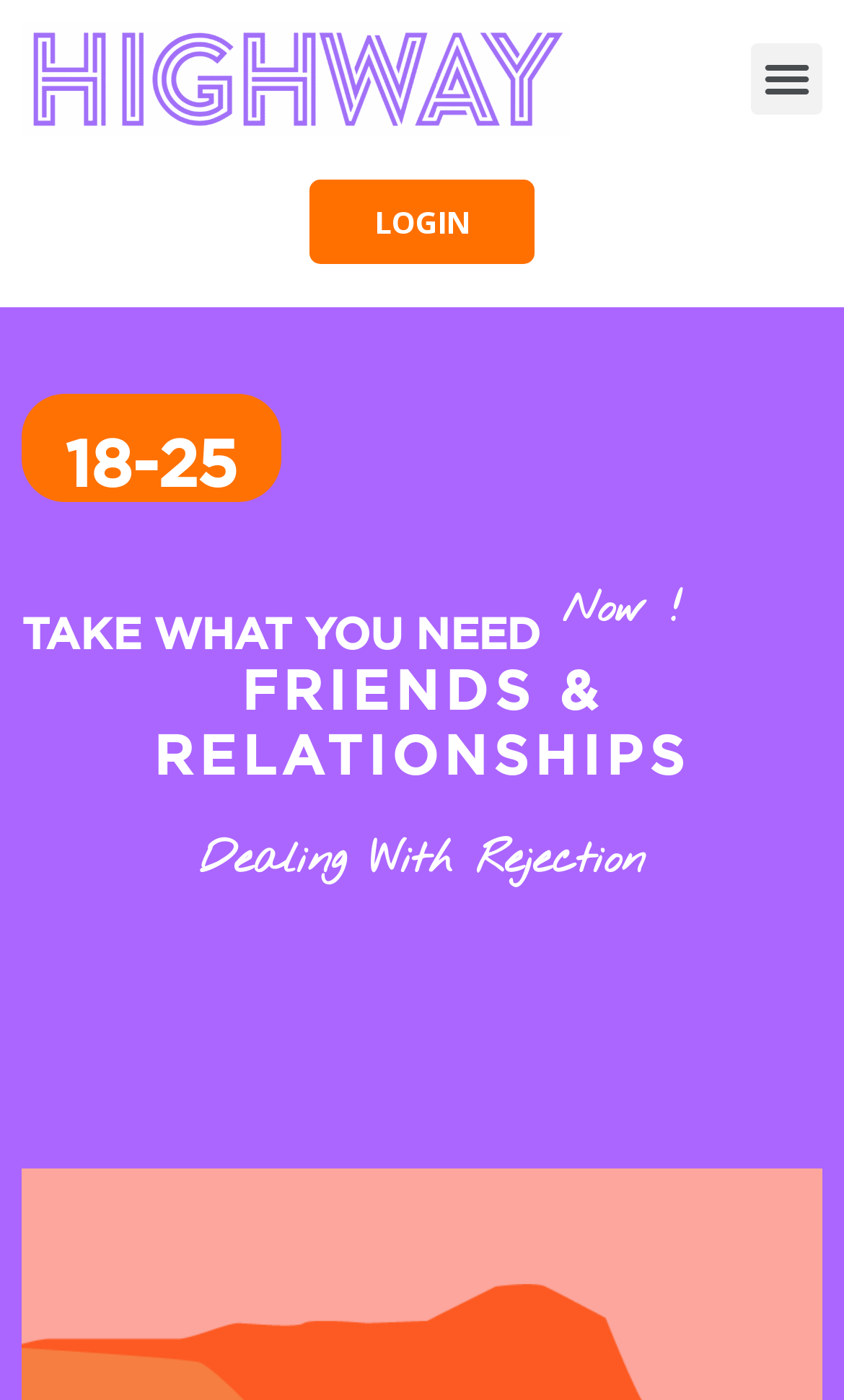How many links are present in the top section of the webpage?
Based on the image, provide a one-word or brief-phrase response.

2